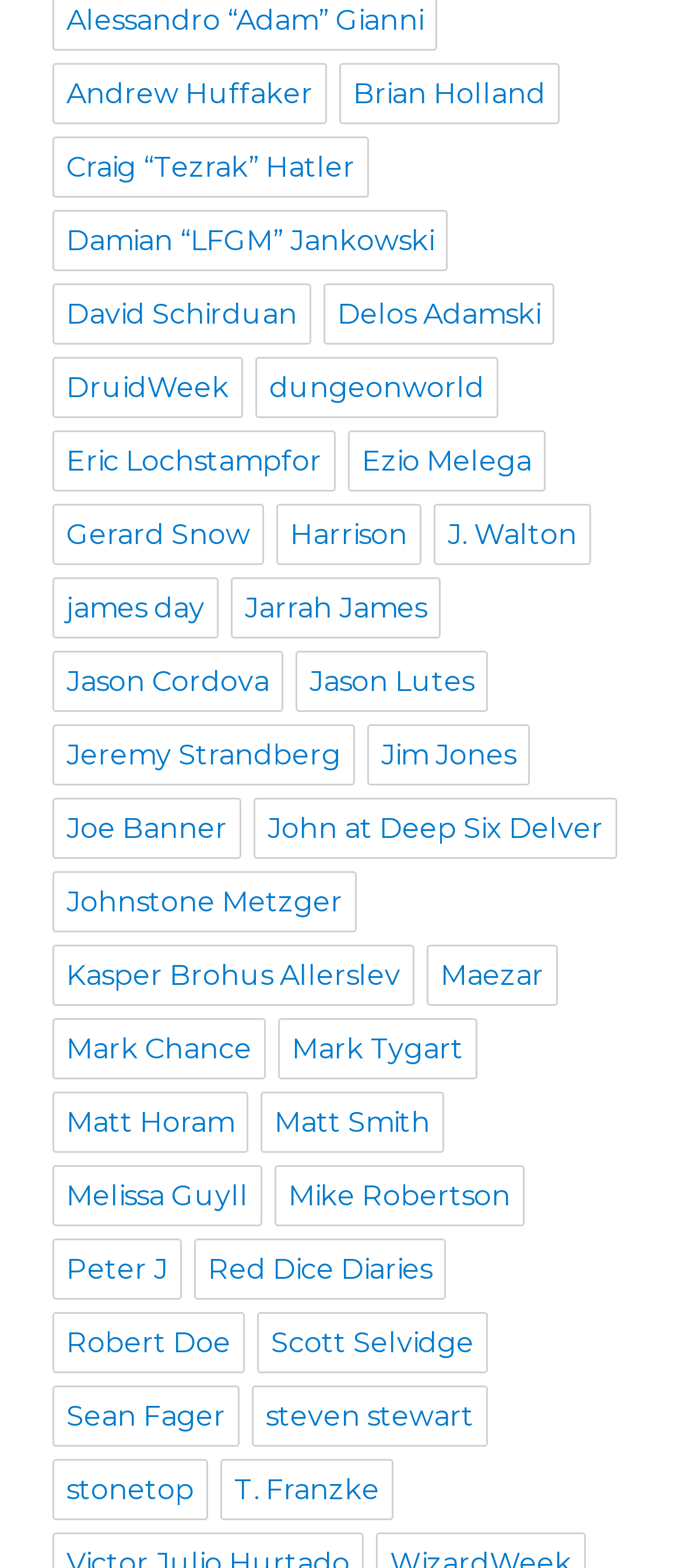Please provide the bounding box coordinates for the element that needs to be clicked to perform the instruction: "Check out DruidWeek's content". The coordinates must consist of four float numbers between 0 and 1, formatted as [left, top, right, bottom].

[0.077, 0.227, 0.356, 0.266]